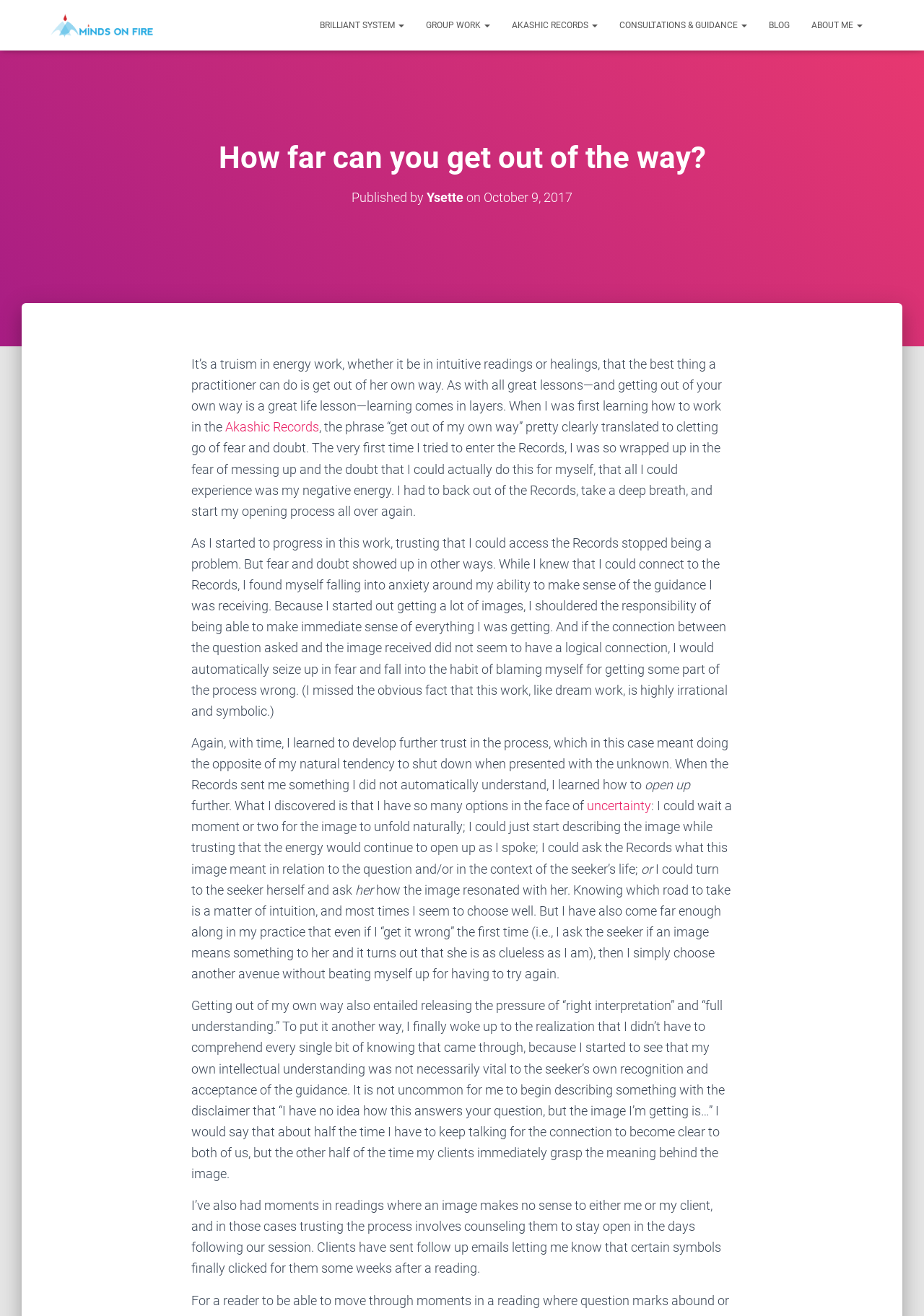Provide a one-word or short-phrase answer to the question:
What is the topic of the blog post?

Getting out of the way in energy work